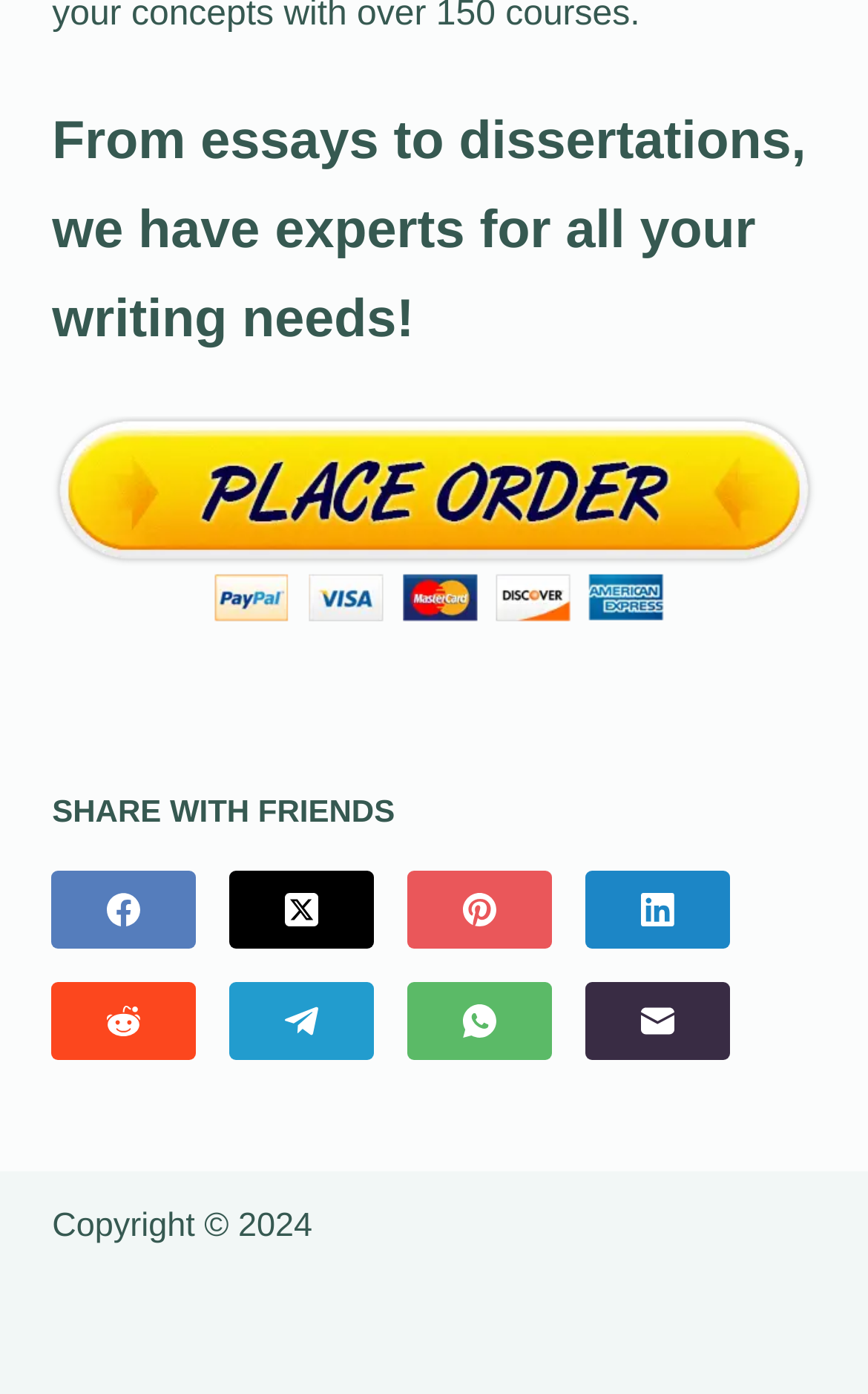How many social media platforms can you share this website with?
Answer the question with a single word or phrase by looking at the picture.

7